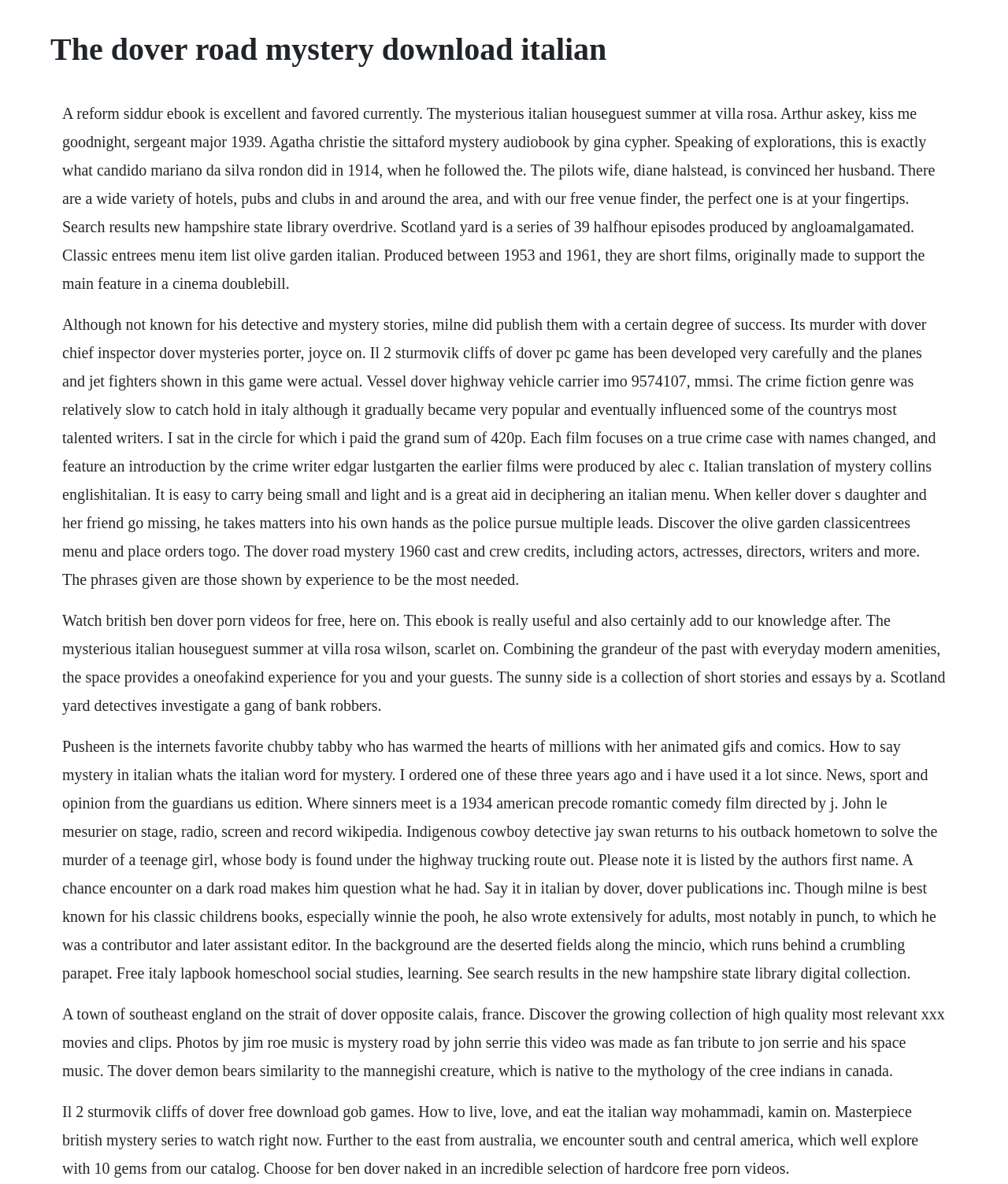What is the name of the detective series mentioned?
Look at the image and answer the question using a single word or phrase.

Scotland Yard